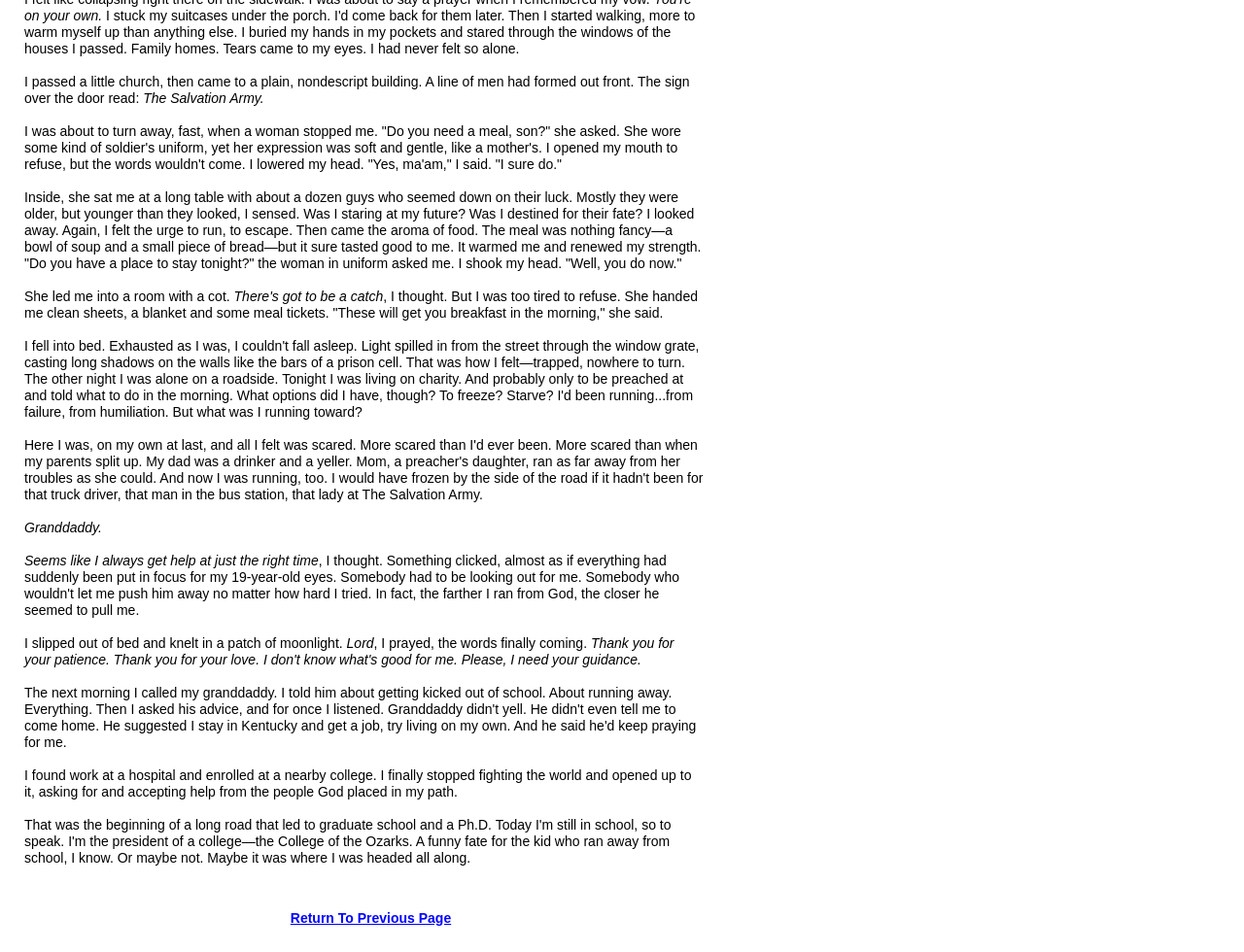Can you give a detailed response to the following question using the information from the image? What does the woman give the protagonist besides a meal?

The answer can be found in the text where it says 'She handed me clean sheets, a blanket and some meal tickets.' This indicates that the woman gives the protagonist clean sheets, a blanket, and meal tickets besides a meal.